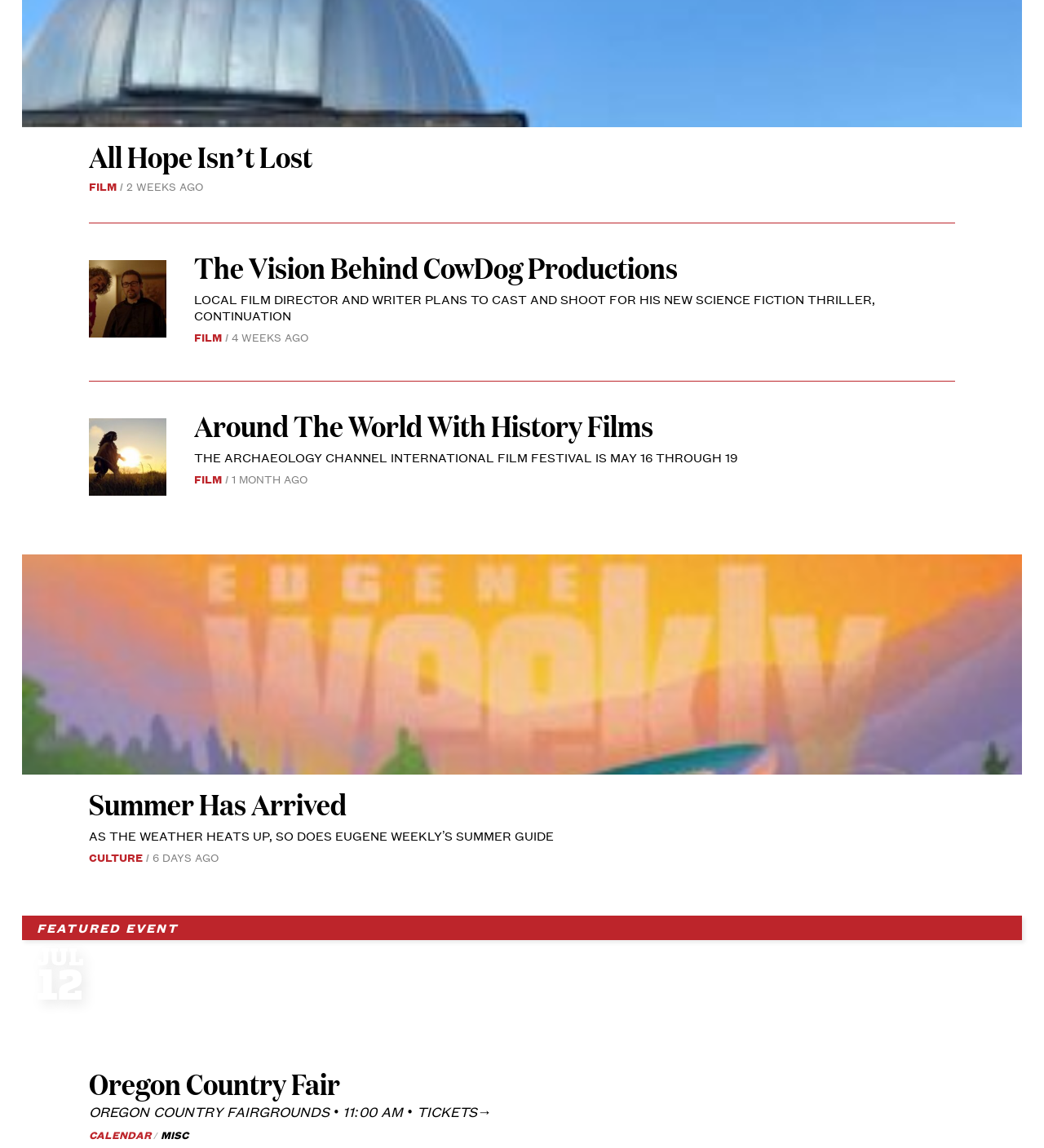Based on the image, please elaborate on the answer to the following question:
What is the date of the Oregon Country Fair?

The figure element at the bottom of the page has a figcaption with the text 'JUL' and '12', which suggests that the date of the Oregon Country Fair is July 12.